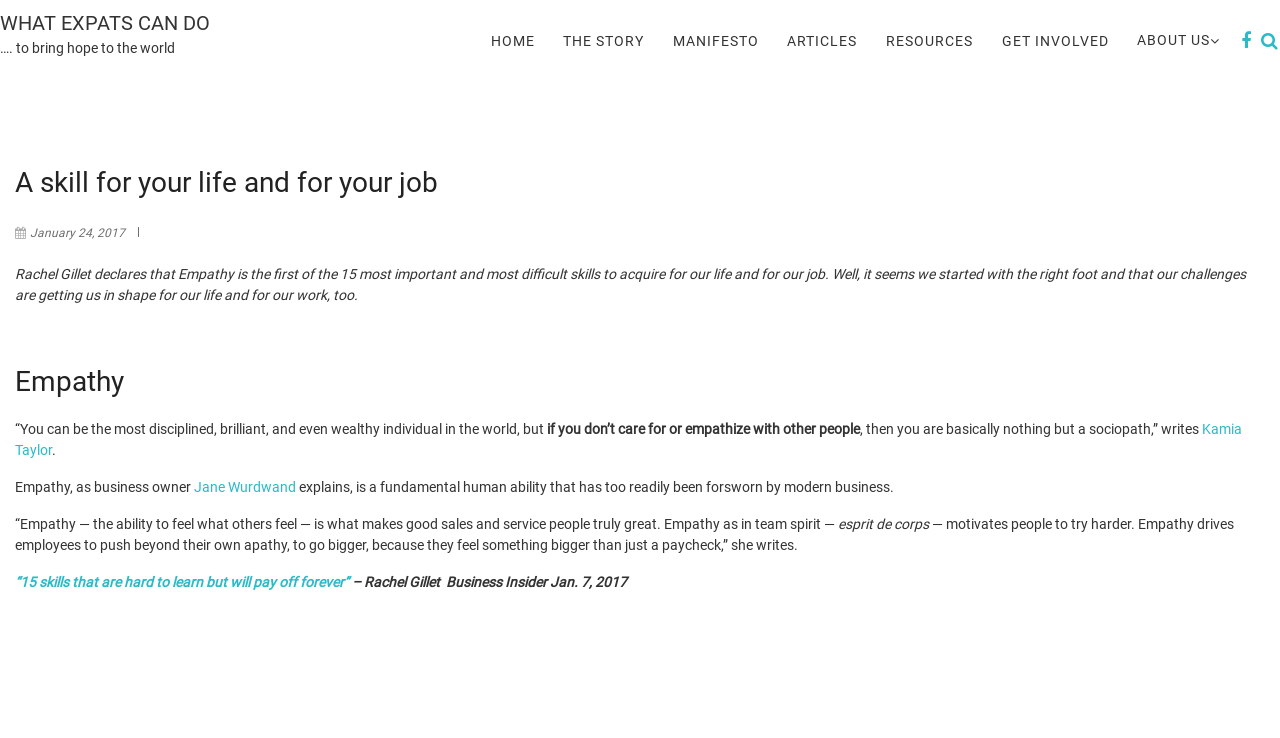Bounding box coordinates are to be given in the format (top-left x, top-left y, bottom-right x, bottom-right y). All values must be floating point numbers between 0 and 1. Provide the bounding box coordinate for the UI element described as: January 24, 2017

[0.02, 0.306, 0.098, 0.325]